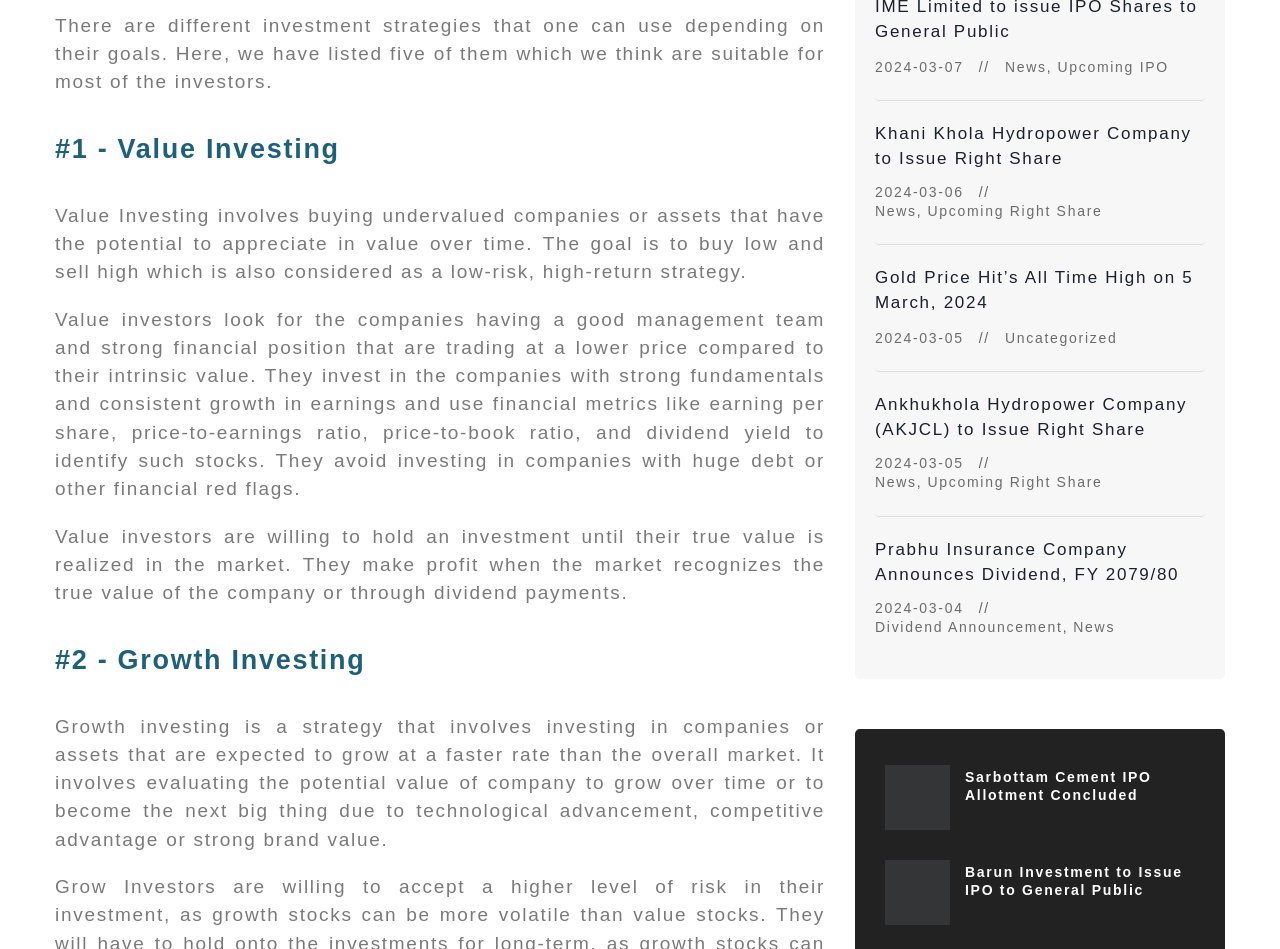Show me the bounding box coordinates of the clickable region to achieve the task as per the instruction: "Click on 'Khani Khola Hydropower Company to Issue Right Share'".

[0.684, 0.131, 0.931, 0.177]